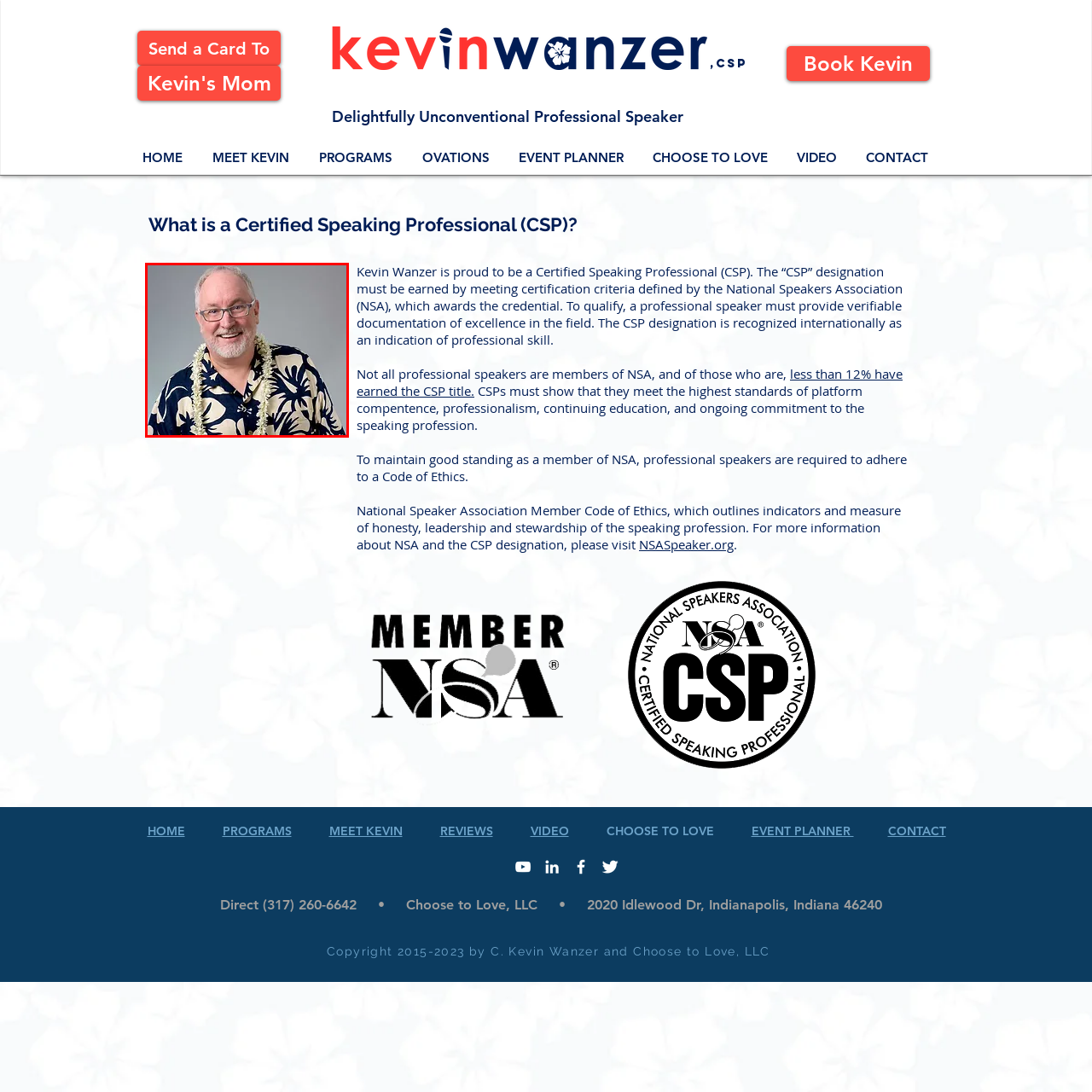Detail the contents of the image within the red outline in an elaborate manner.

This image features a cheerful man wearing a vibrant Hawaiian shirt adorned with floral patterns, paired with a traditional lei around his neck. His joyful expression and glasses add to his approachable demeanor, suggesting a friendly and engaging personality. This portrait is likely representative of Kevin Wanzer, a Certified Speaking Professional known for his delightful and unconventional speaking style. The backdrop is a soft gray, enhancing the lively colors of his attire and creating a warm, inviting atmosphere.